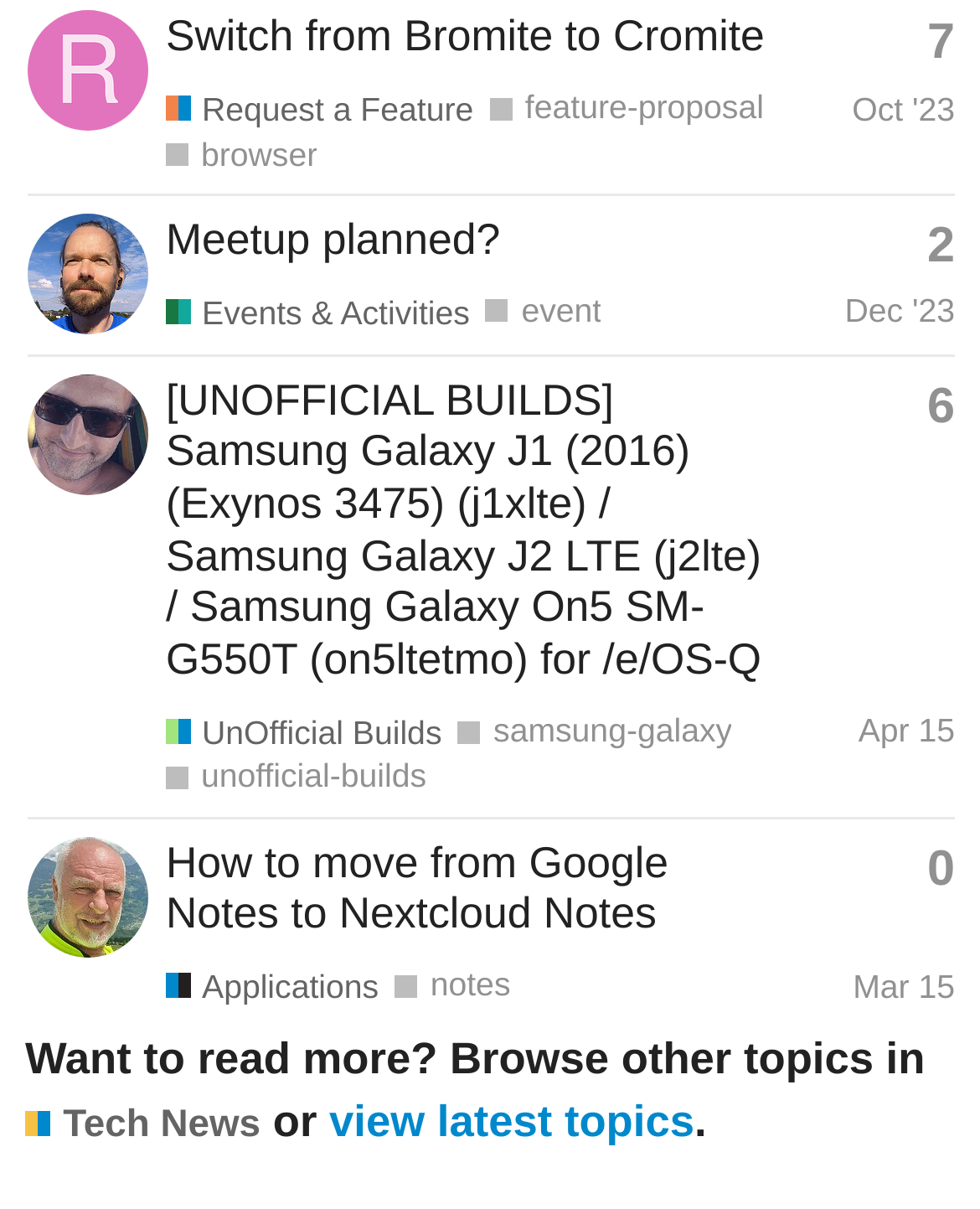Identify the bounding box coordinates of the region that needs to be clicked to carry out this instruction: "View RobusTetus's profile". Provide these coordinates as four float numbers ranging from 0 to 1, i.e., [left, top, right, bottom].

[0.028, 0.04, 0.151, 0.075]